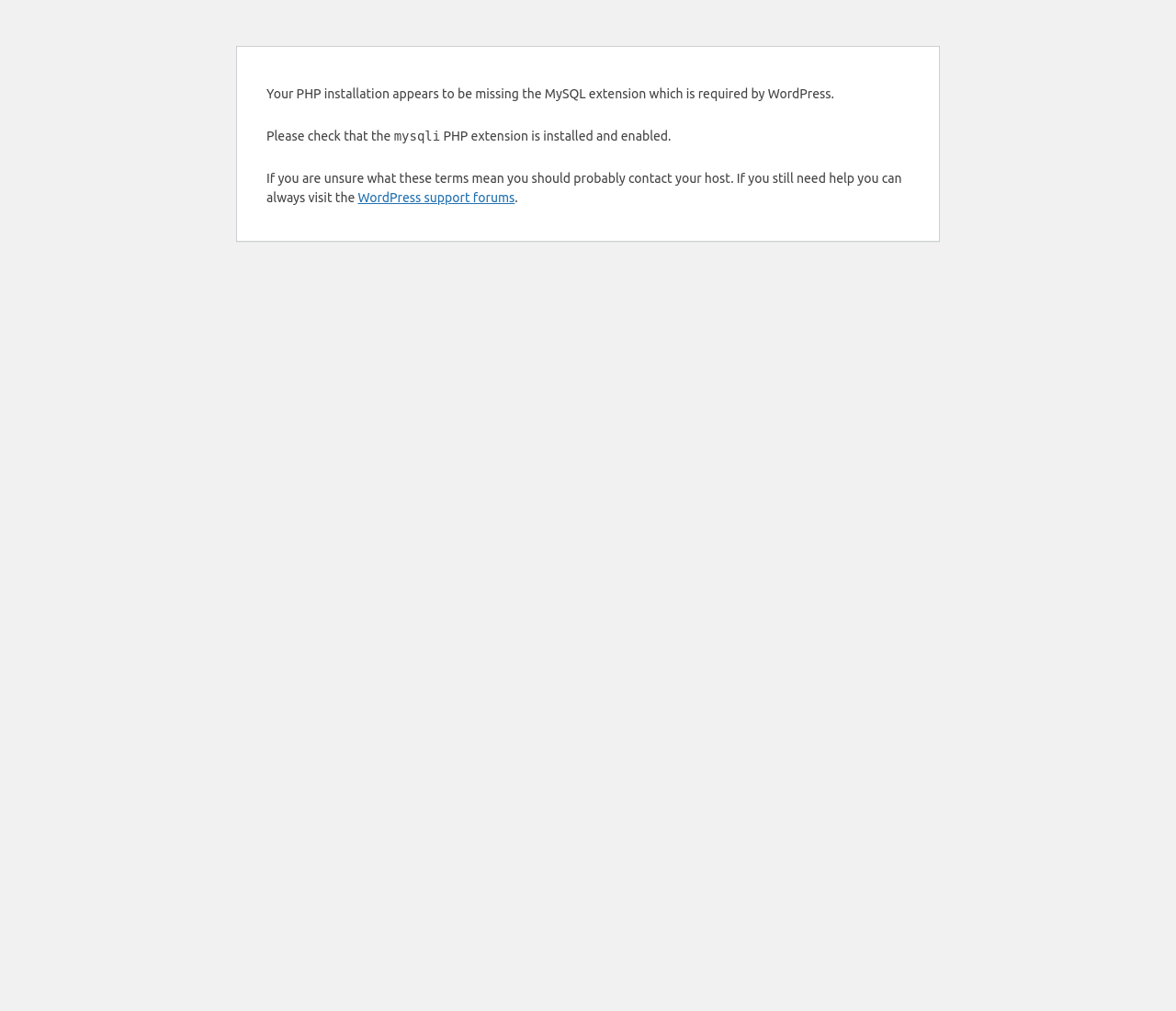Locate the bounding box coordinates of the UI element described by: "WordPress support forums". Provide the coordinates as four float numbers between 0 and 1, formatted as [left, top, right, bottom].

[0.304, 0.188, 0.438, 0.203]